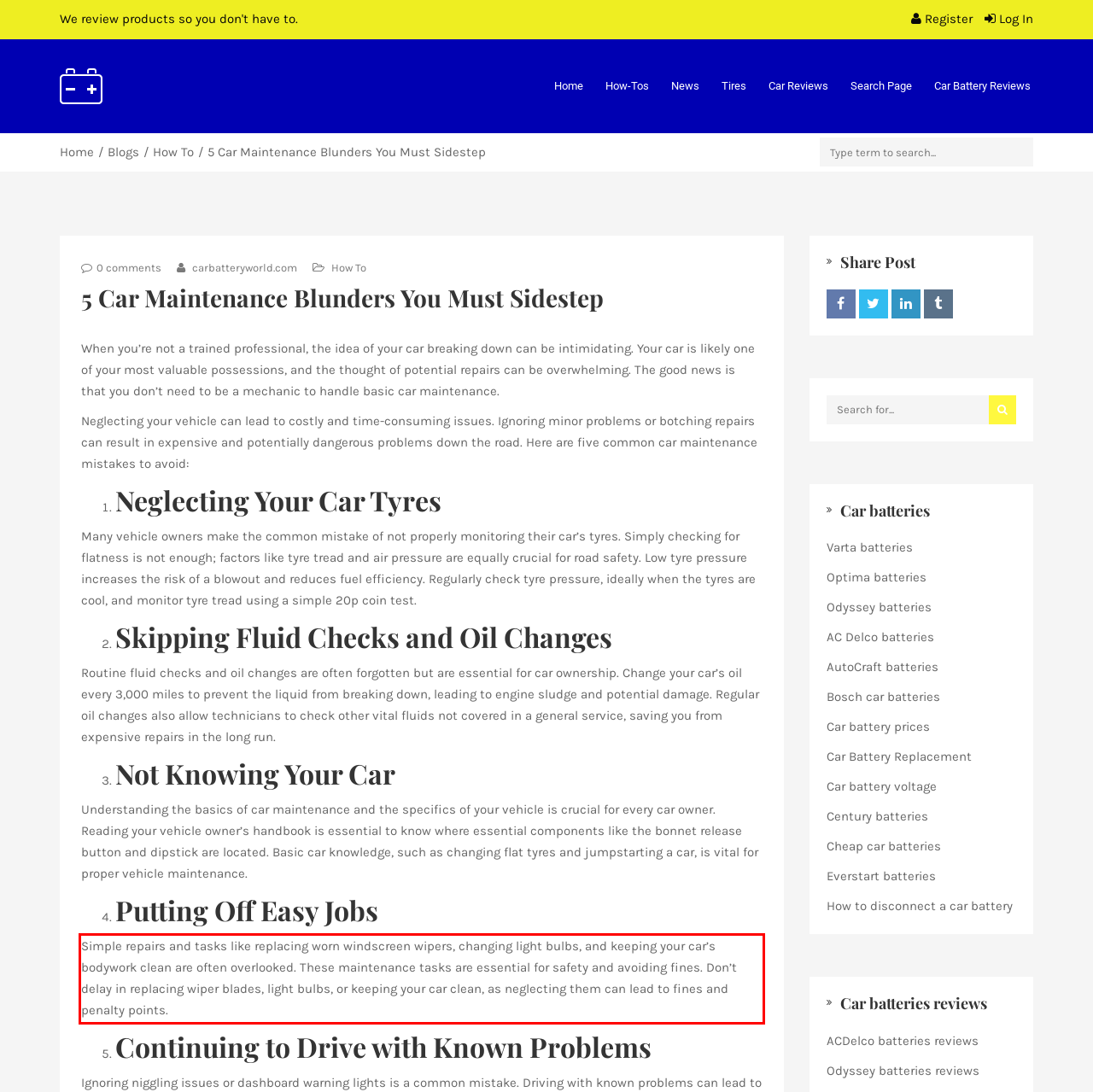The screenshot you have been given contains a UI element surrounded by a red rectangle. Use OCR to read and extract the text inside this red rectangle.

Simple repairs and tasks like replacing worn windscreen wipers, changing light bulbs, and keeping your car’s bodywork clean are often overlooked. These maintenance tasks are essential for safety and avoiding fines. Don’t delay in replacing wiper blades, light bulbs, or keeping your car clean, as neglecting them can lead to fines and penalty points.